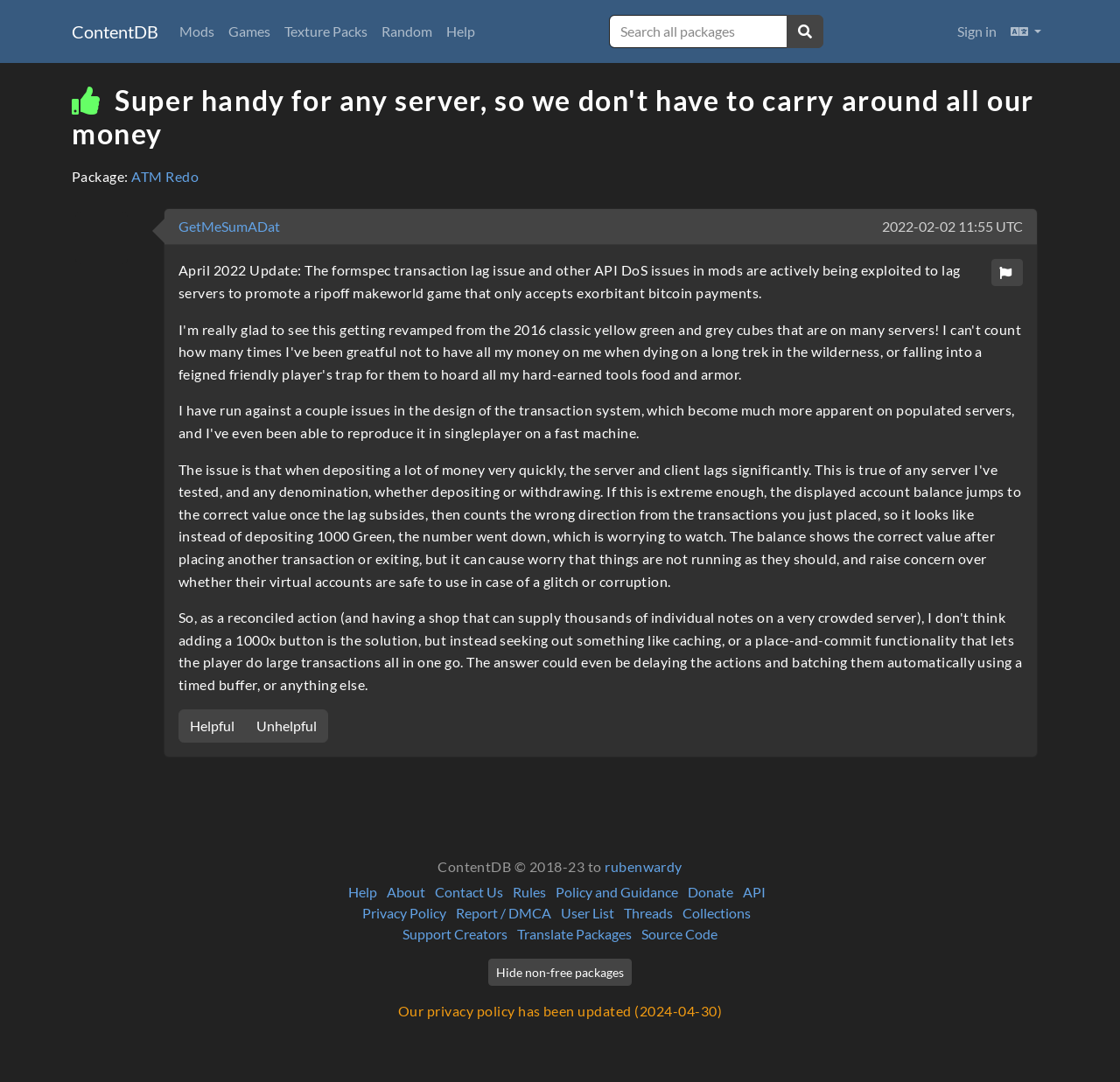From the screenshot, find the bounding box of the UI element matching this description: "Texture Packs". Supply the bounding box coordinates in the form [left, top, right, bottom], each a float between 0 and 1.

[0.248, 0.013, 0.334, 0.045]